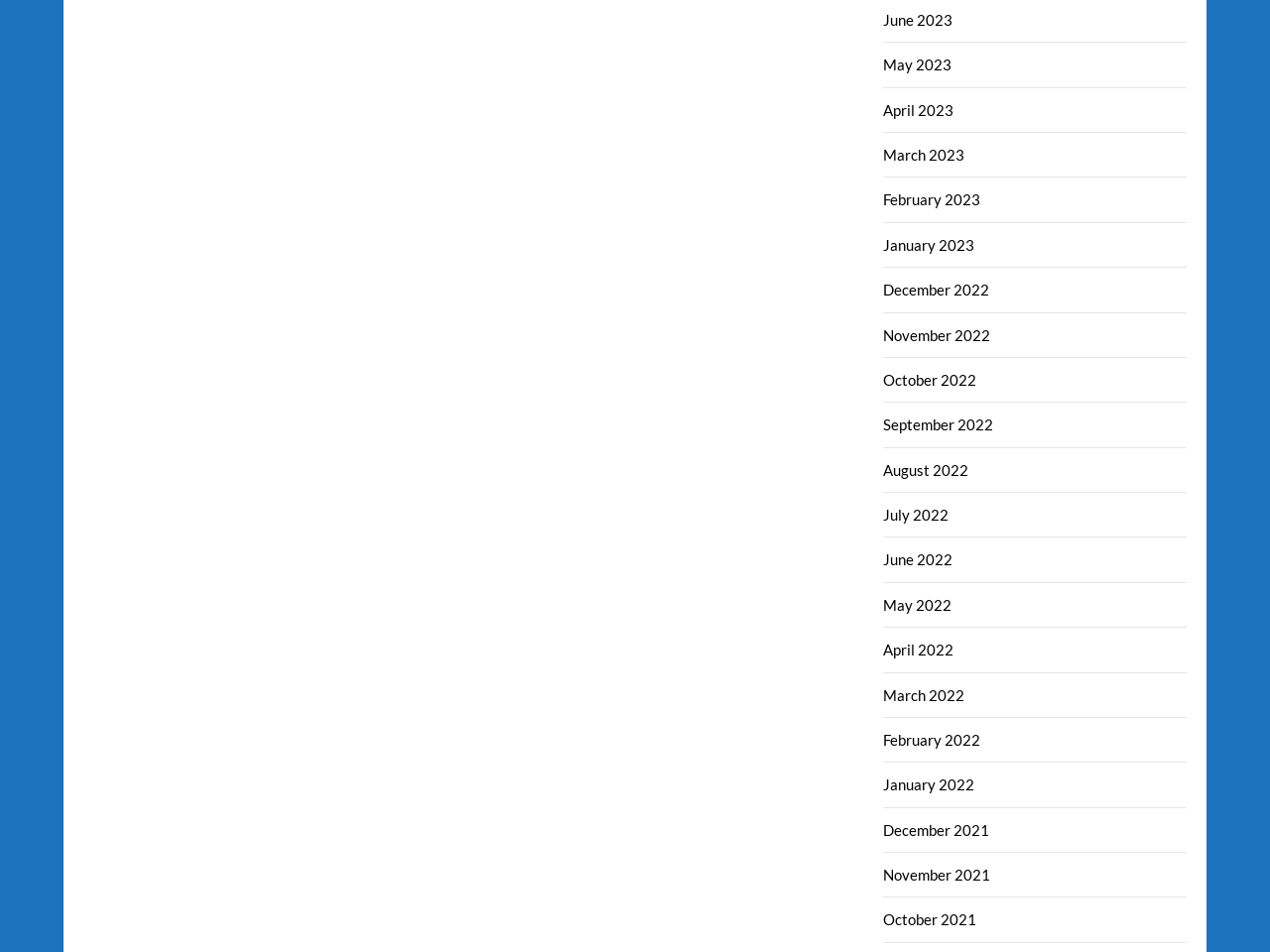Provide a brief response using a word or short phrase to this question:
What is the earliest month listed?

December 2021